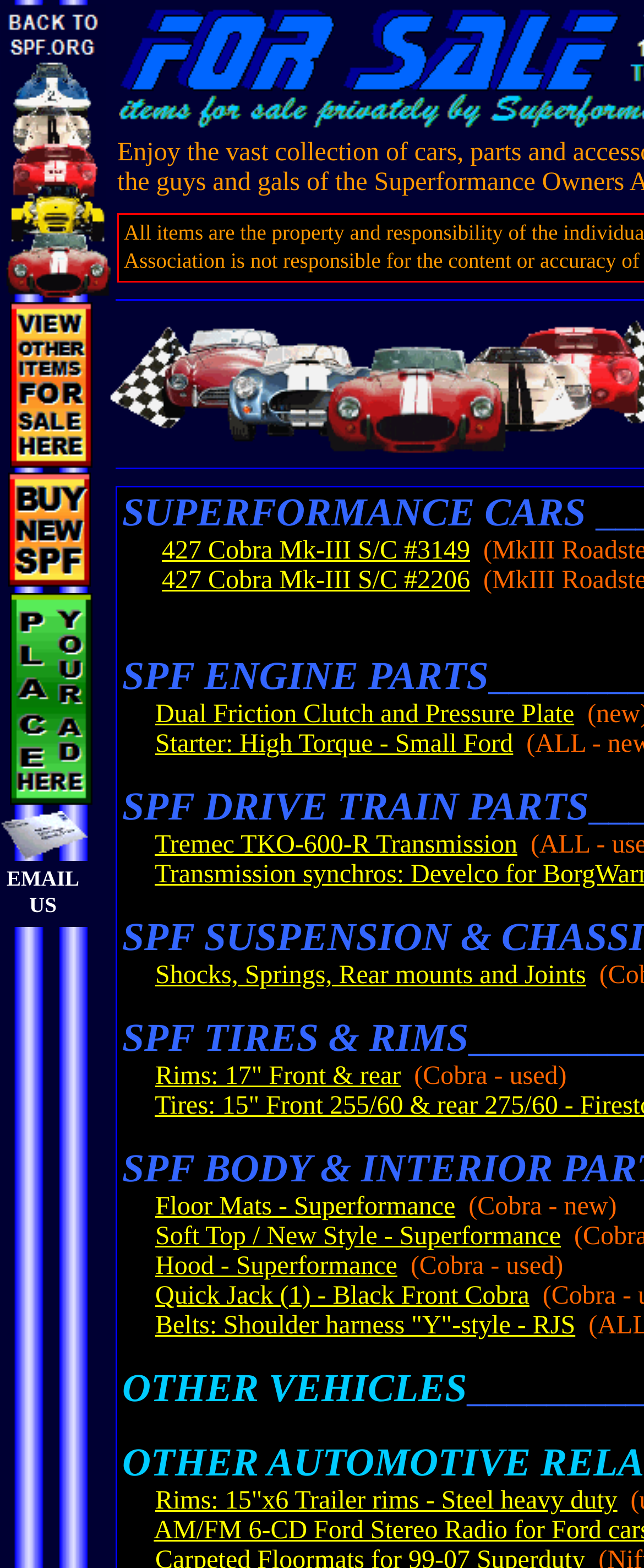For the given element description Hood - Superformance, determine the bounding box coordinates of the UI element. The coordinates should follow the format (top-left x, top-left y, bottom-right x, bottom-right y) and be within the range of 0 to 1.

[0.241, 0.799, 0.617, 0.817]